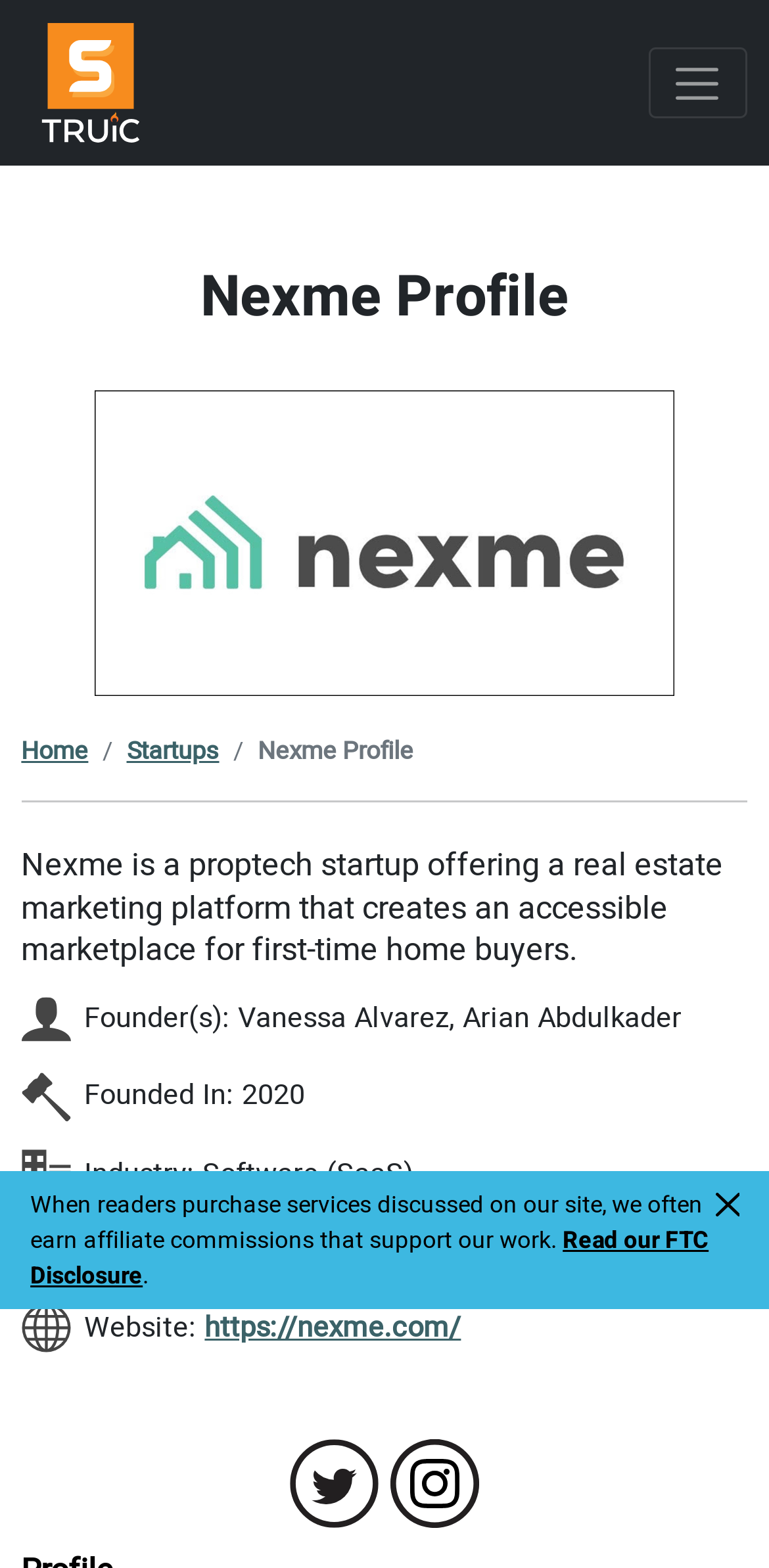Show the bounding box coordinates of the element that should be clicked to complete the task: "Follow Nexme on Twitter".

[0.374, 0.933, 0.505, 0.959]